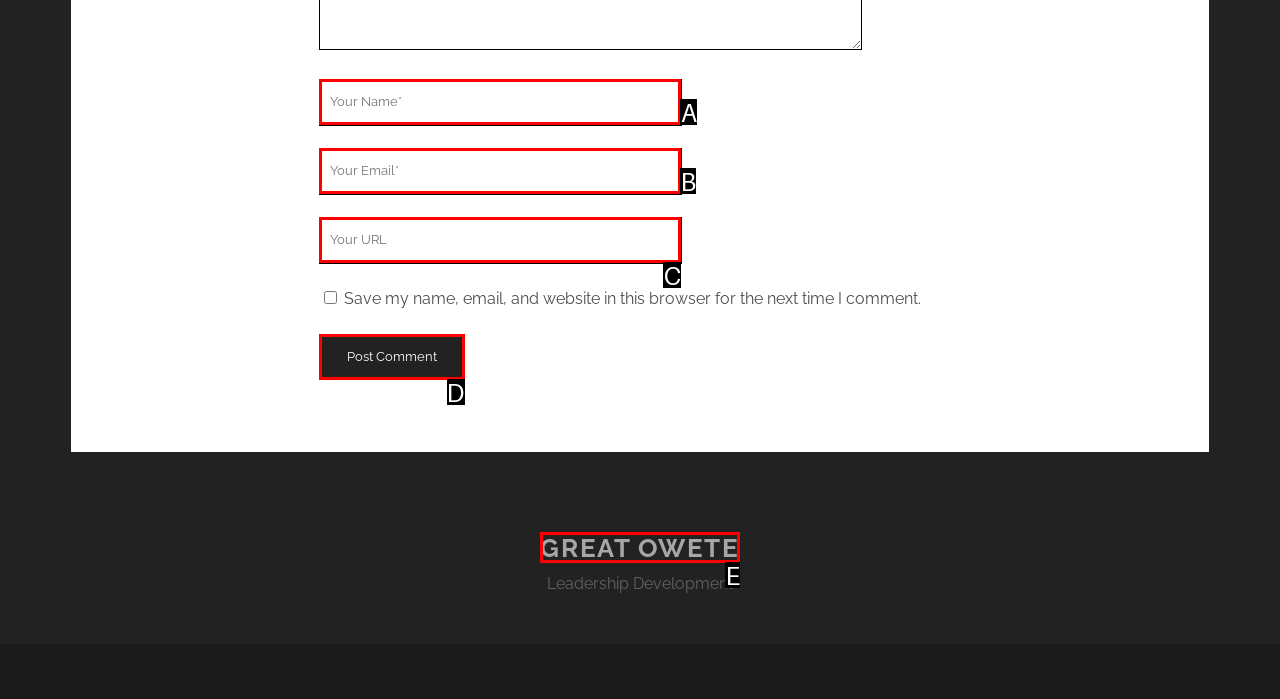Identify which HTML element matches the description: name="submit" value="Post Comment". Answer with the correct option's letter.

D